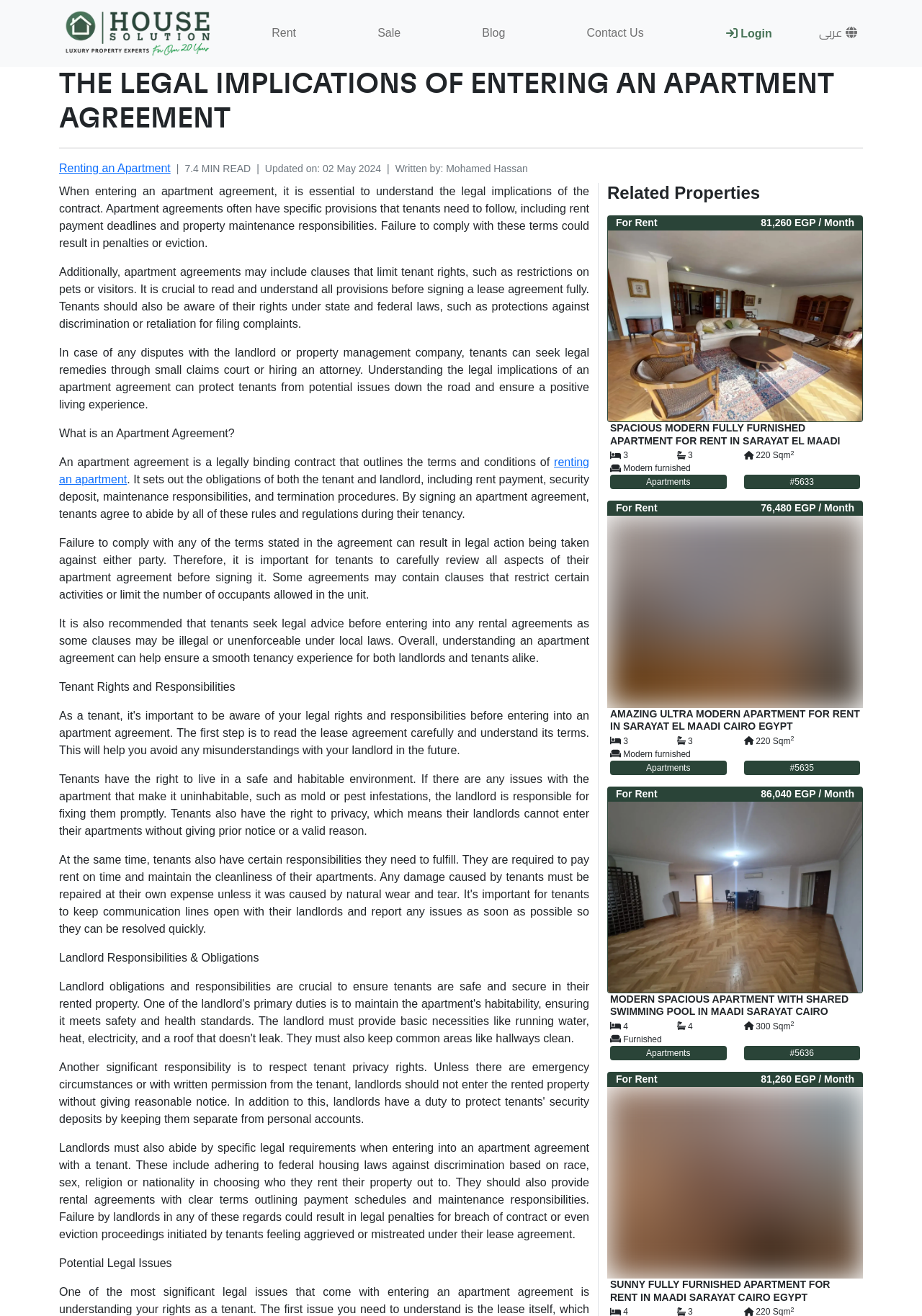Kindly determine the bounding box coordinates for the area that needs to be clicked to execute this instruction: "go to the home page".

None